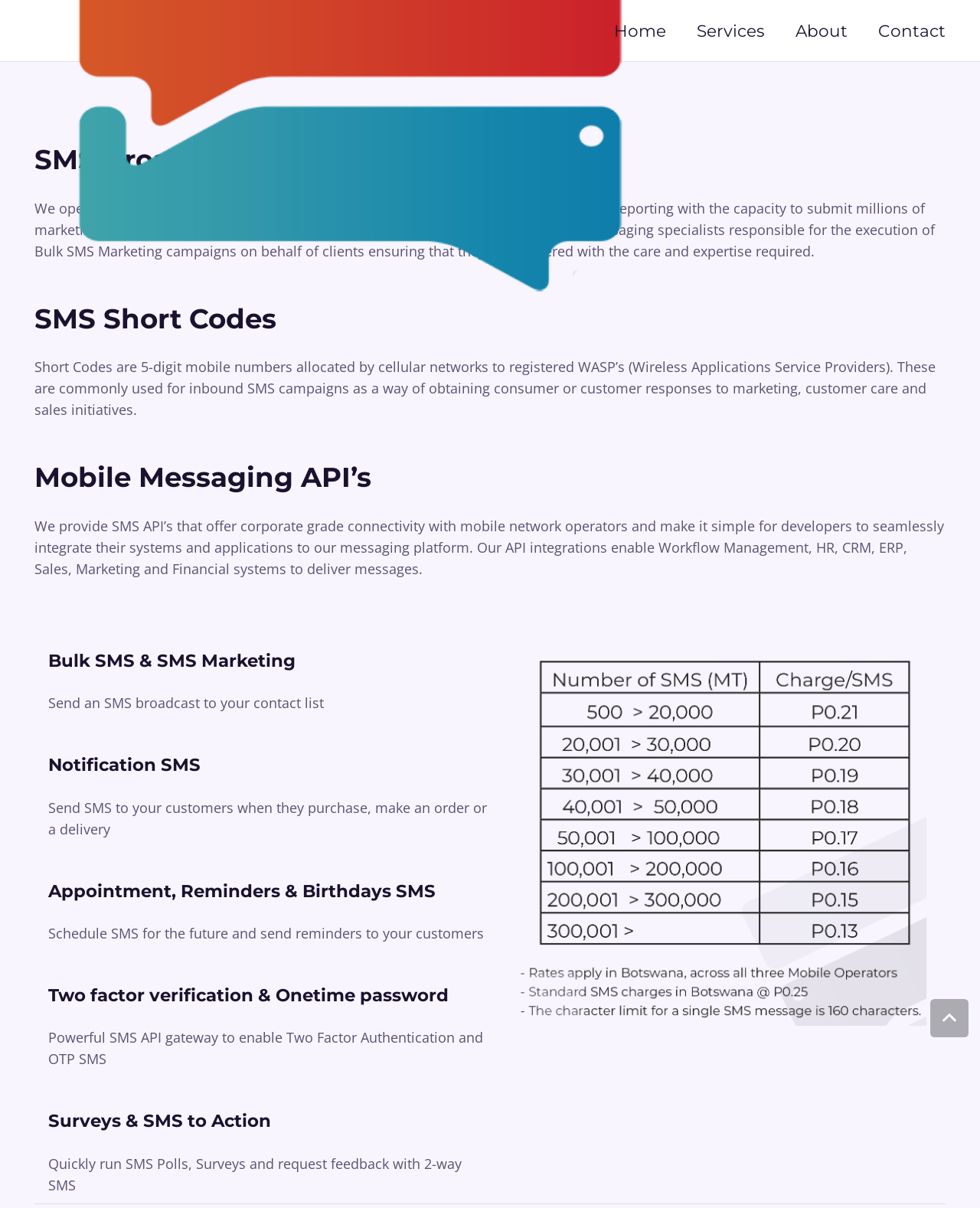What is the main service offered by Mobile Enterprises Botswana?
Look at the screenshot and give a one-word or phrase answer.

Bulk SMS